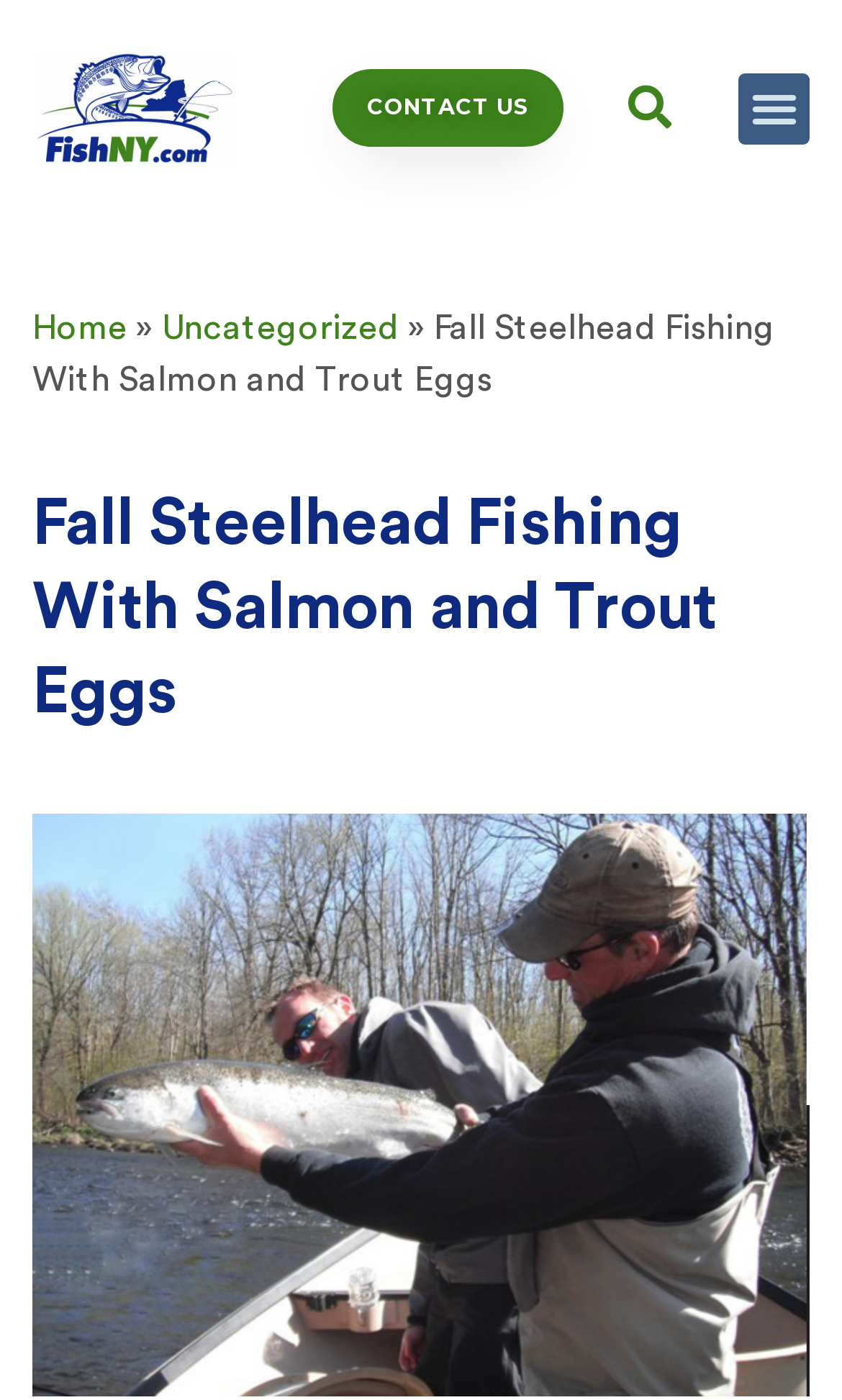Using the element description provided, determine the bounding box coordinates in the format (top-left x, top-left y, bottom-right x, bottom-right y). Ensure that all values are floating point numbers between 0 and 1. Element description: Home

[0.038, 0.222, 0.151, 0.247]